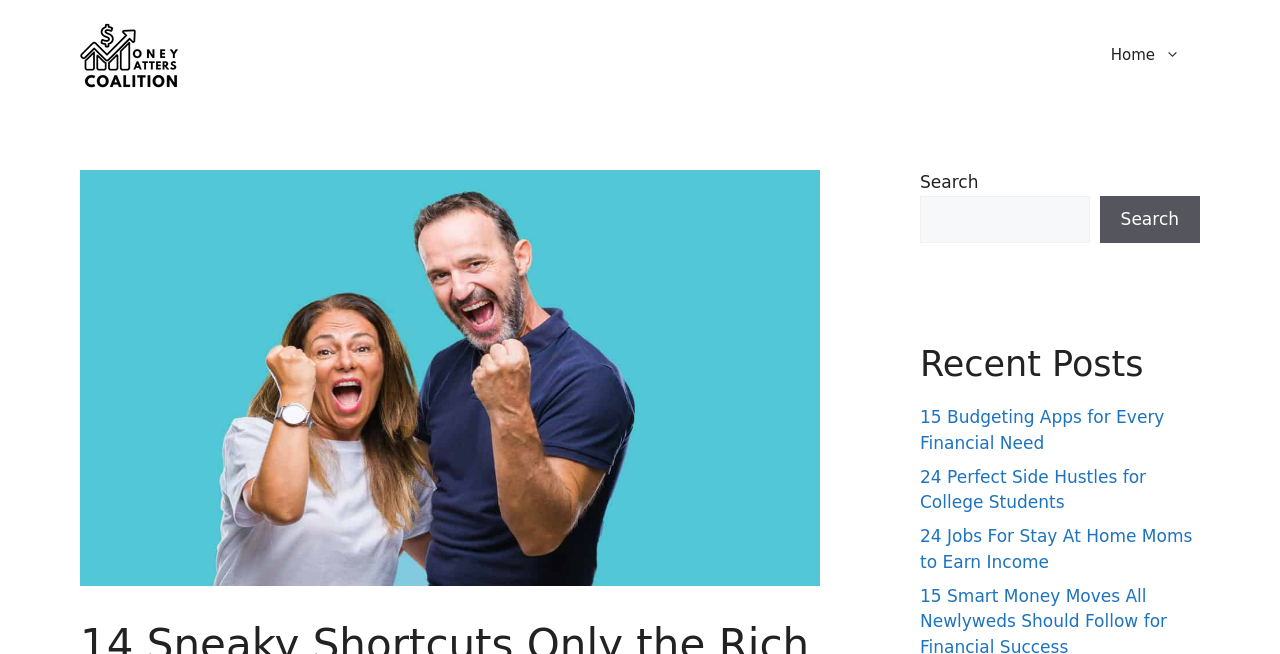Extract the bounding box coordinates for the UI element described by the text: "parent_node: Search name="s"". The coordinates should be in the form of [left, top, right, bottom] with values between 0 and 1.

[0.719, 0.299, 0.851, 0.372]